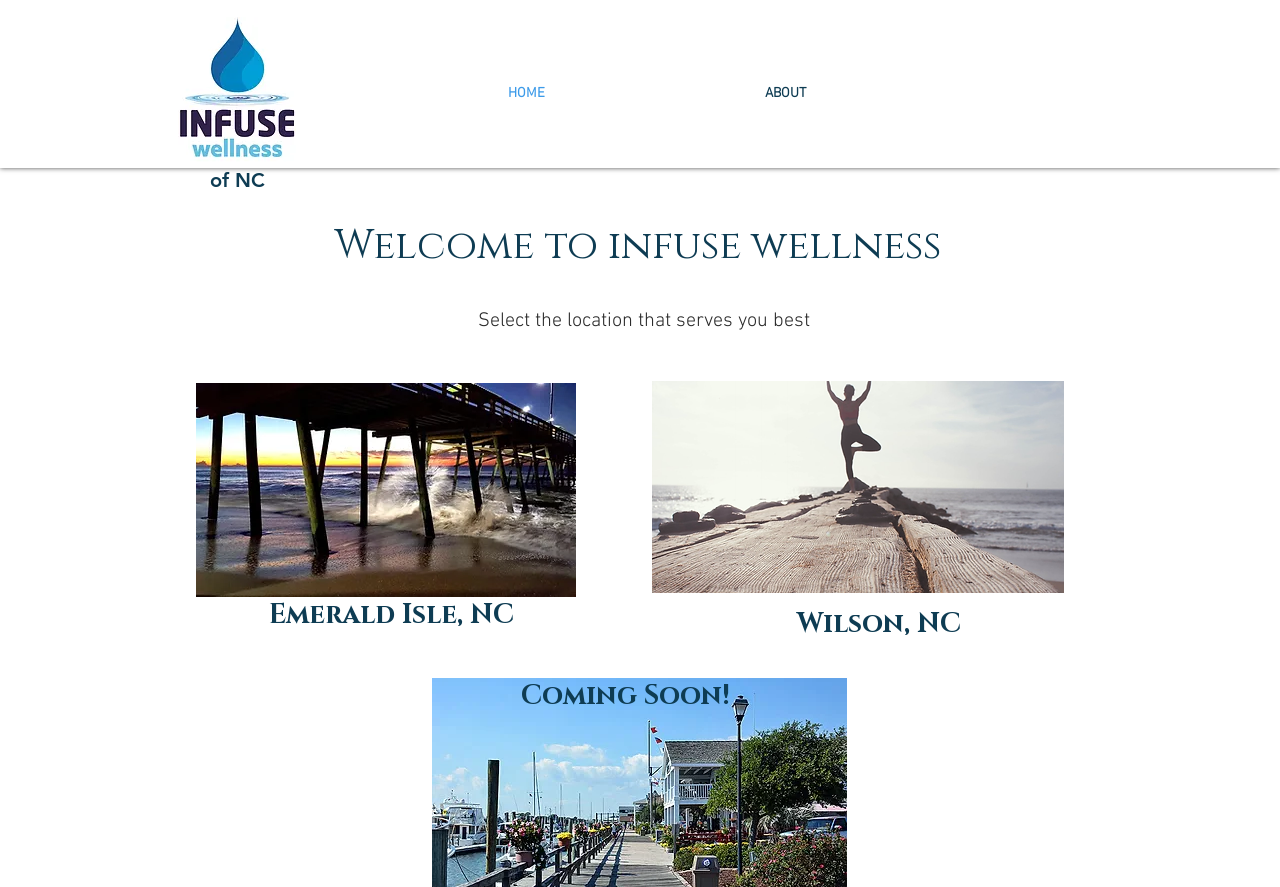Find the bounding box of the web element that fits this description: "Coming Soon!".

[0.407, 0.764, 0.57, 0.805]